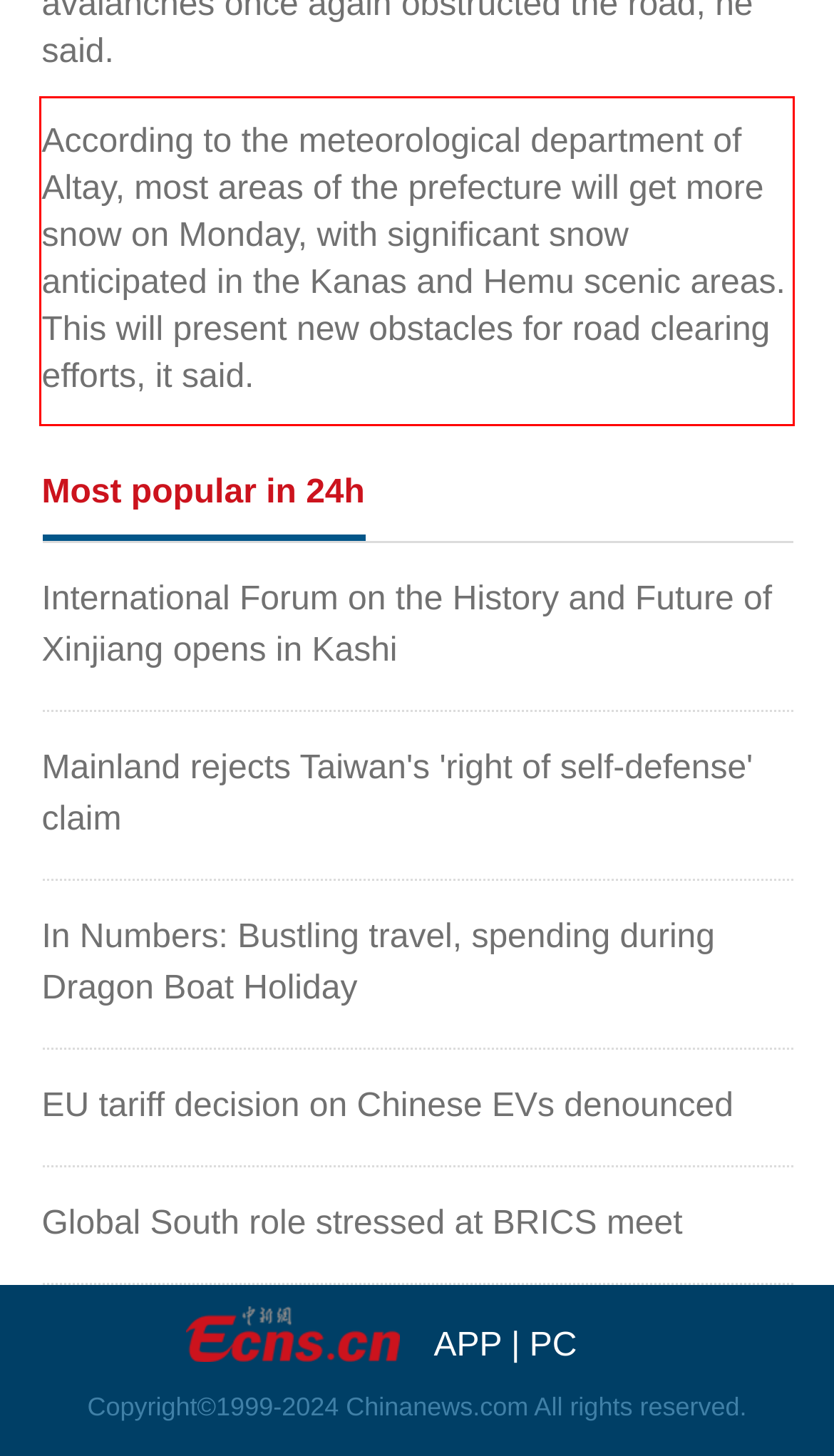Please perform OCR on the text within the red rectangle in the webpage screenshot and return the text content.

According to the meteorological department of Altay, most areas of the prefecture will get more snow on Monday, with significant snow anticipated in the Kanas and Hemu scenic areas. This will present new obstacles for road clearing efforts, it said.